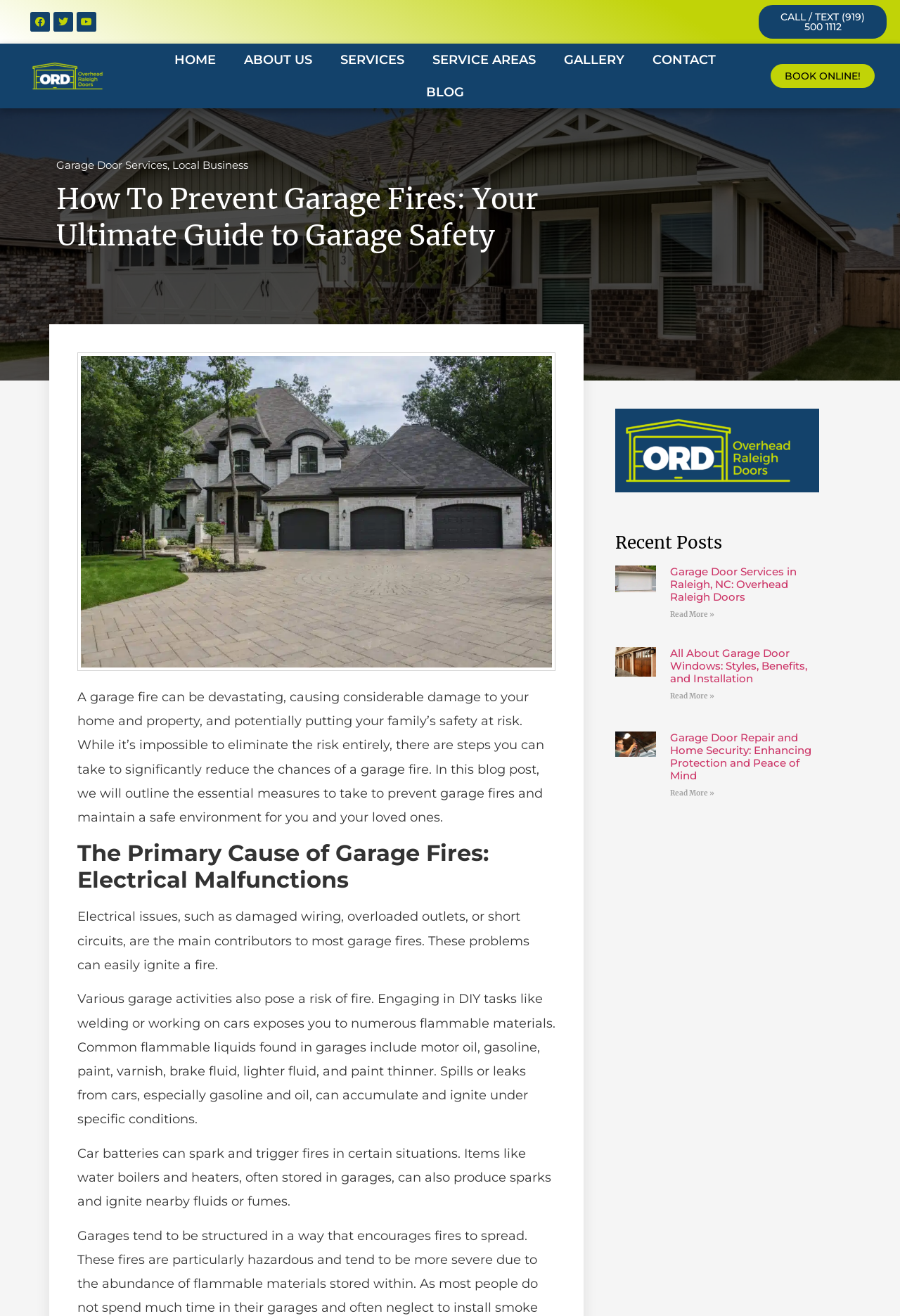Please specify the coordinates of the bounding box for the element that should be clicked to carry out this instruction: "Read more about Garage Door Services in Raleigh, NC". The coordinates must be four float numbers between 0 and 1, formatted as [left, top, right, bottom].

[0.745, 0.463, 0.794, 0.47]